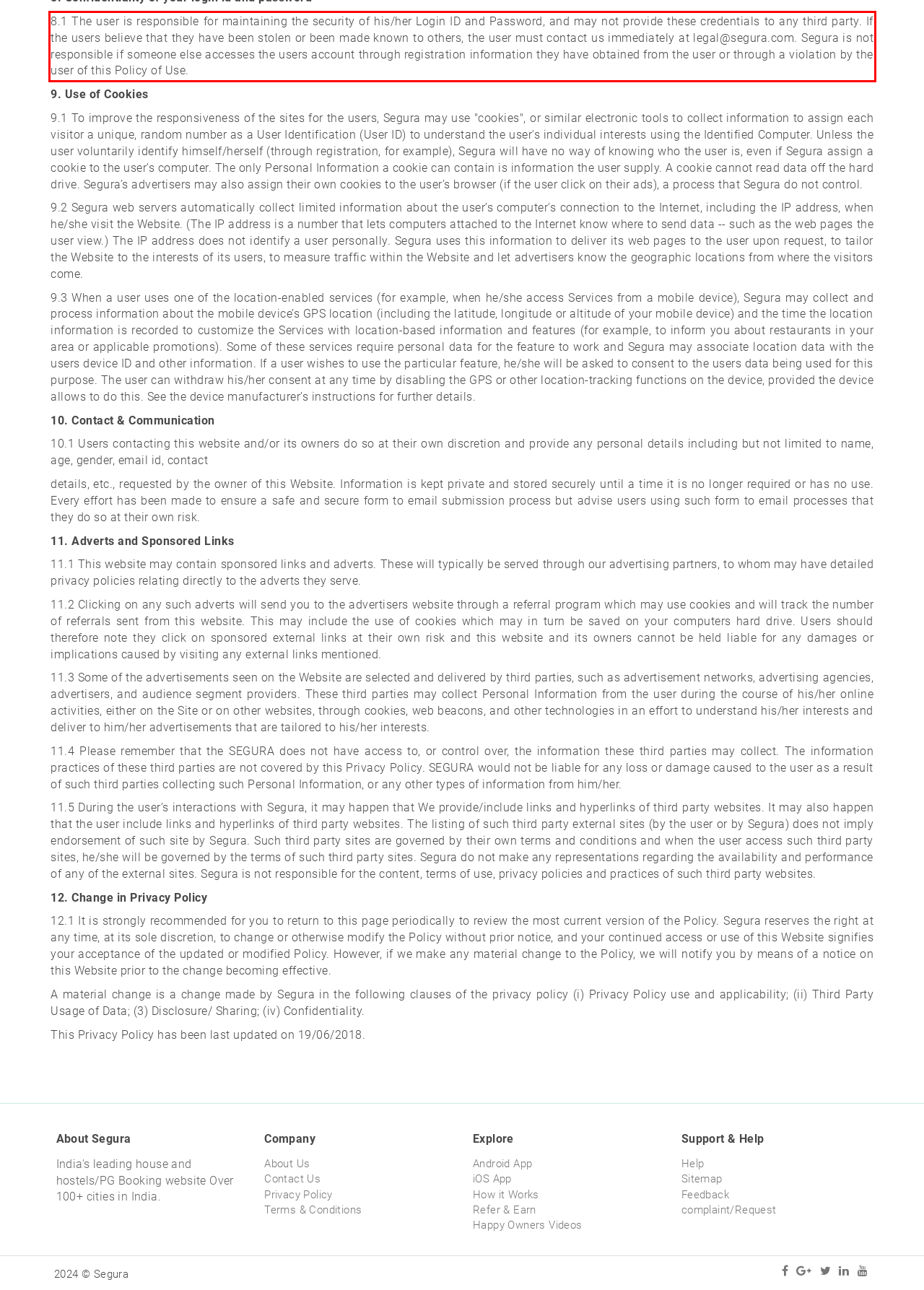Given a screenshot of a webpage, identify the red bounding box and perform OCR to recognize the text within that box.

8.1 The user is responsible for maintaining the security of his/her Login ID and Password, and may not provide these credentials to any third party. If the users believe that they have been stolen or been made known to others, the user must contact us immediately at legal@segura.com. Segura is not responsible if someone else accesses the users account through registration information they have obtained from the user or through a violation by the user of this Policy of Use.